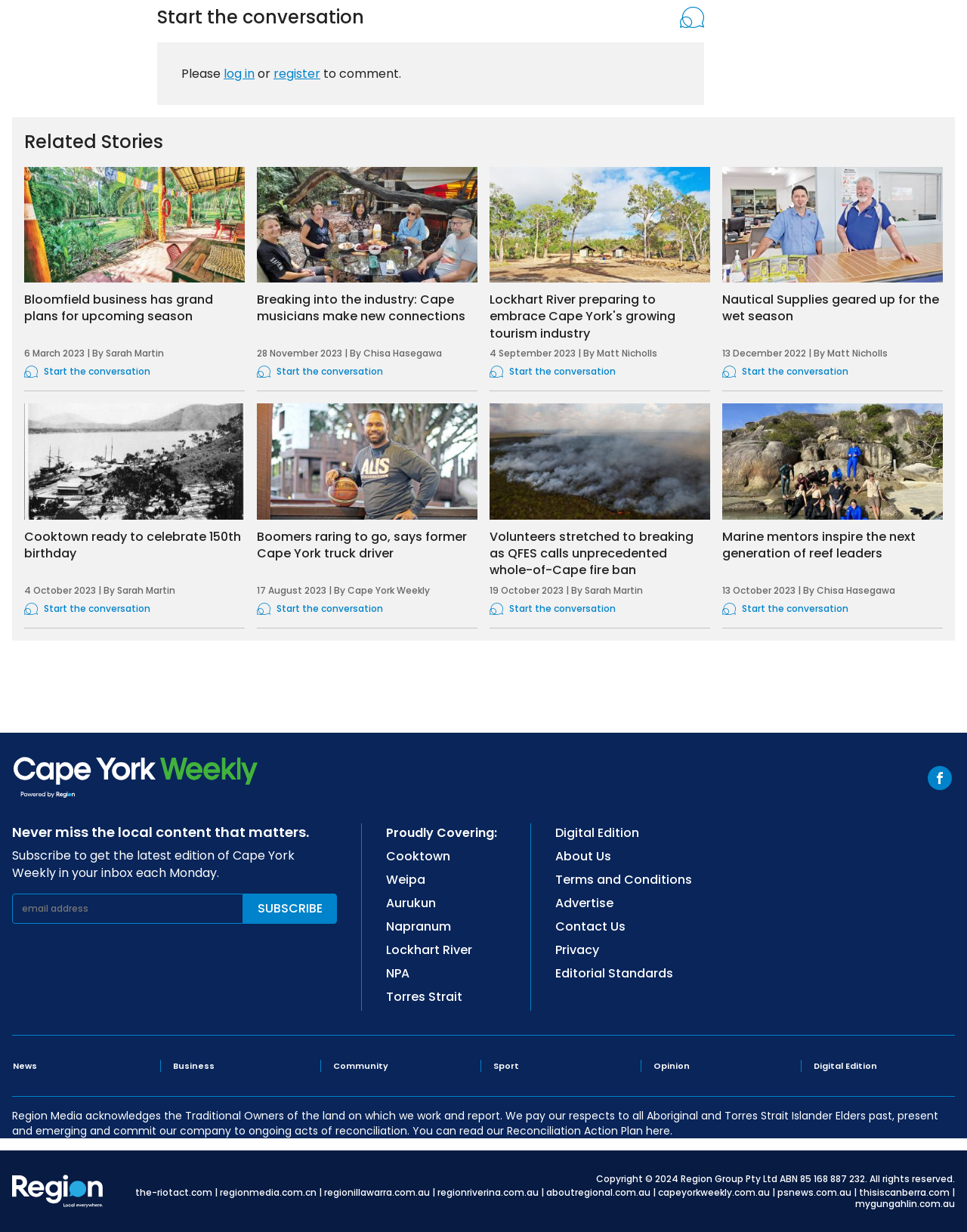Please determine the bounding box coordinates of the element to click in order to execute the following instruction: "view Cooktown ready to celebrate 150th birthday". The coordinates should be four float numbers between 0 and 1, specified as [left, top, right, bottom].

[0.025, 0.328, 0.253, 0.422]